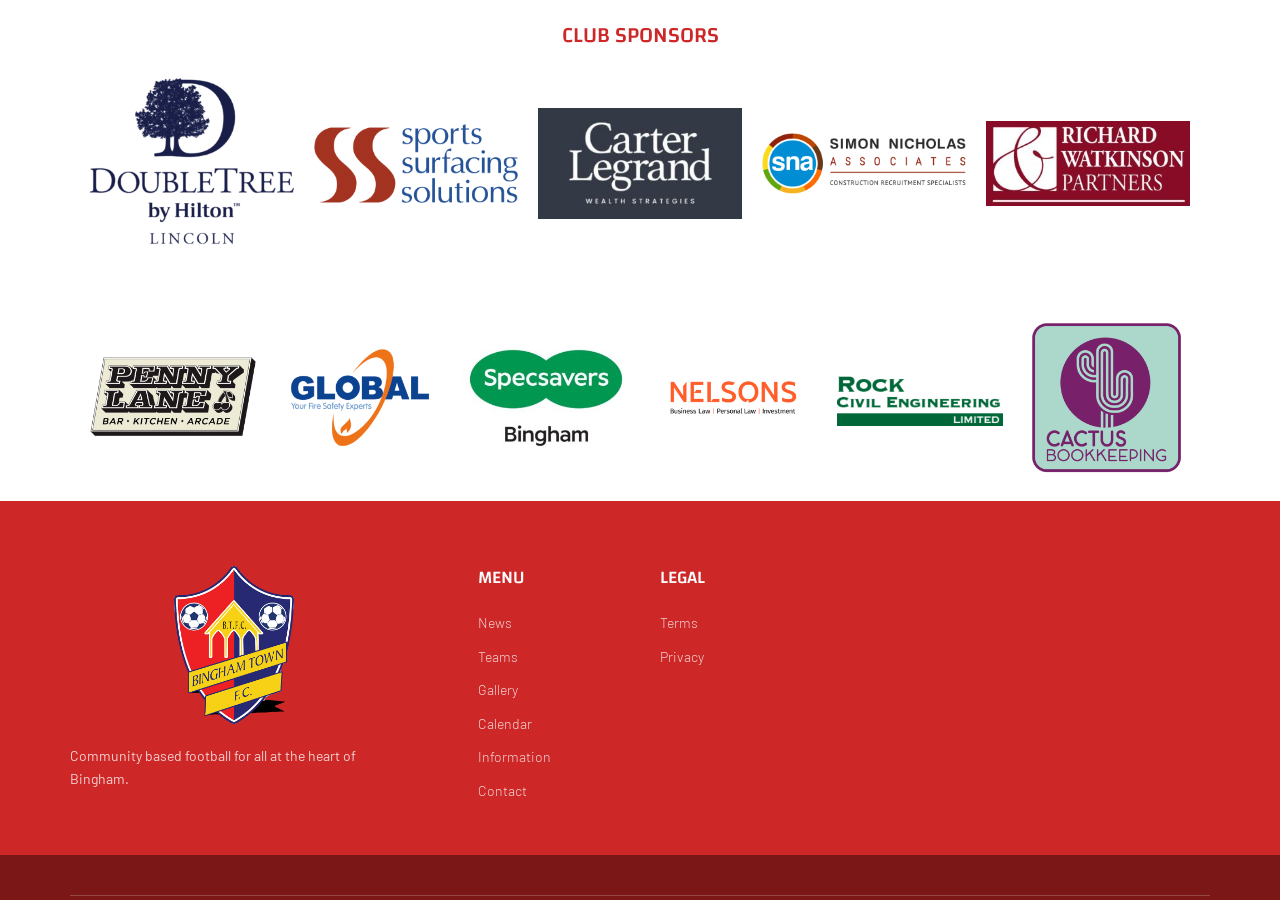How many menu items are available?
Please provide an in-depth and detailed response to the question.

By examining the links under the 'MENU' heading, it can be seen that there are 6 menu items available, namely 'News', 'Teams', 'Gallery', 'Calendar', 'Information', and 'Contact'.